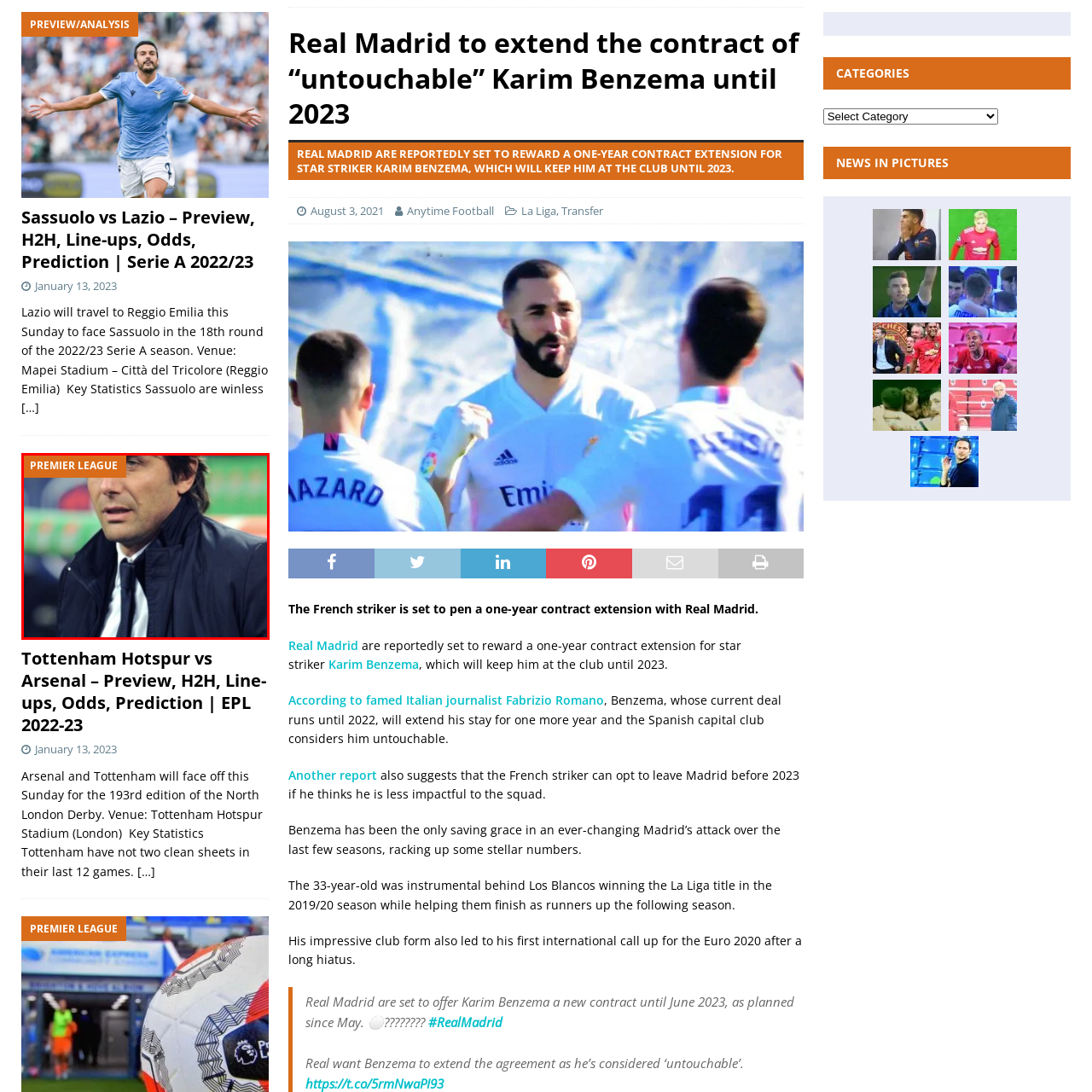Inspect the area marked by the red box and provide a short answer to the question: What is Antonio Conte's attire in the image?

Dark jacket and white shirt